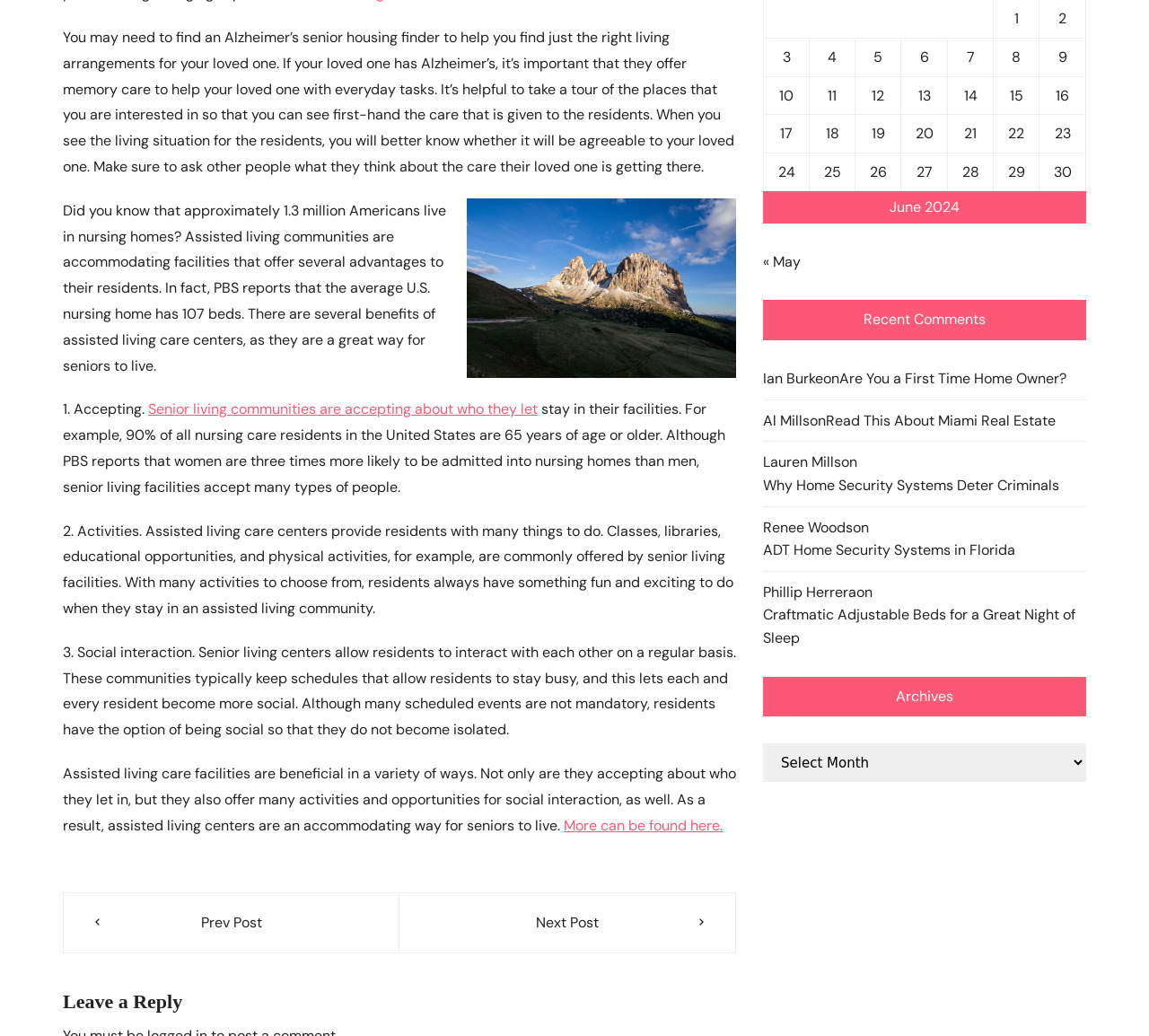Please specify the bounding box coordinates in the format (top-left x, top-left y, bottom-right x, bottom-right y), with all values as floating point numbers between 0 and 1. Identify the bounding box of the UI element described by: More can be found here.

[0.491, 0.787, 0.629, 0.805]